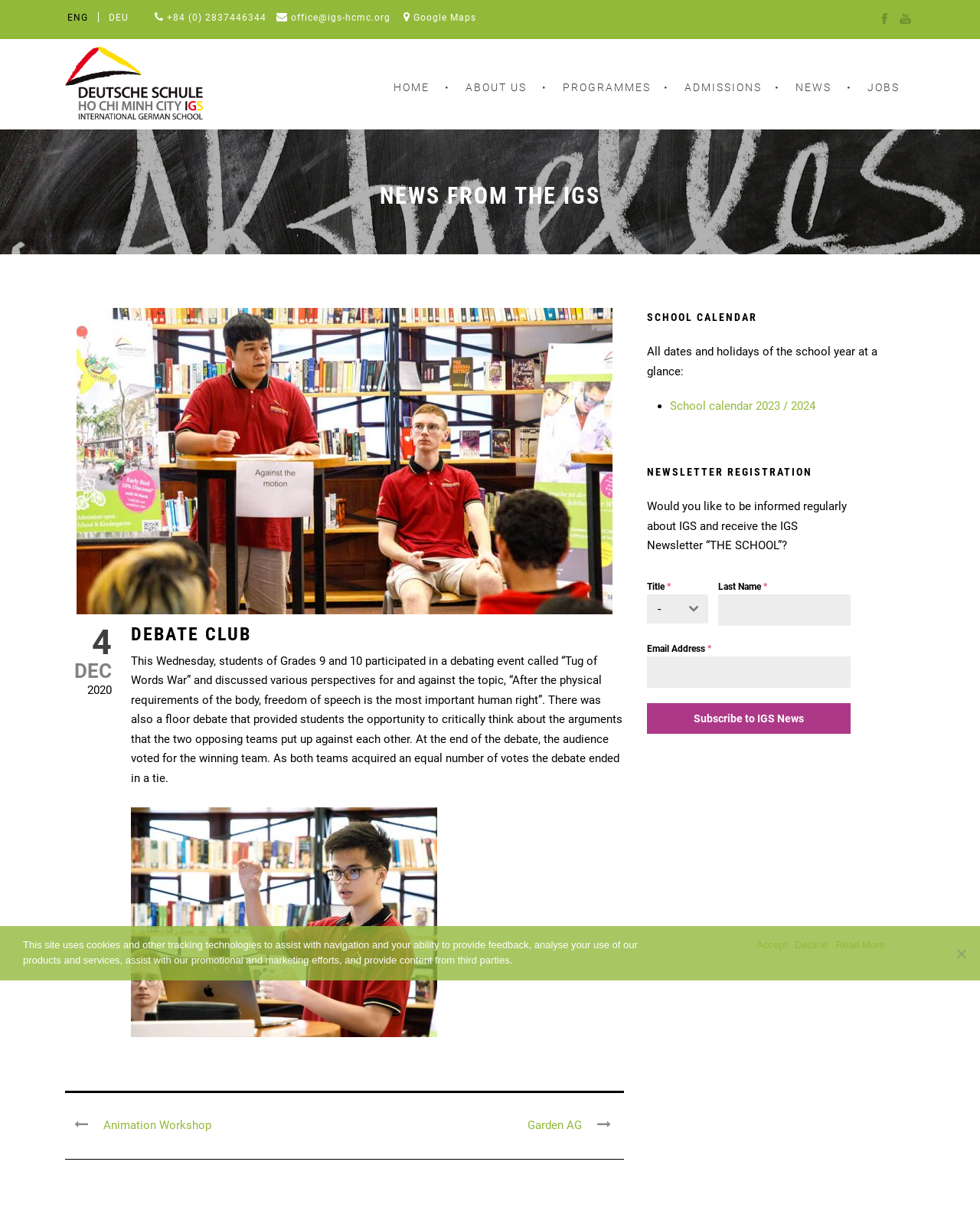Find the bounding box coordinates for the HTML element described as: "Animation Workshop". The coordinates should consist of four float values between 0 and 1, i.e., [left, top, right, bottom].

[0.066, 0.914, 0.216, 0.925]